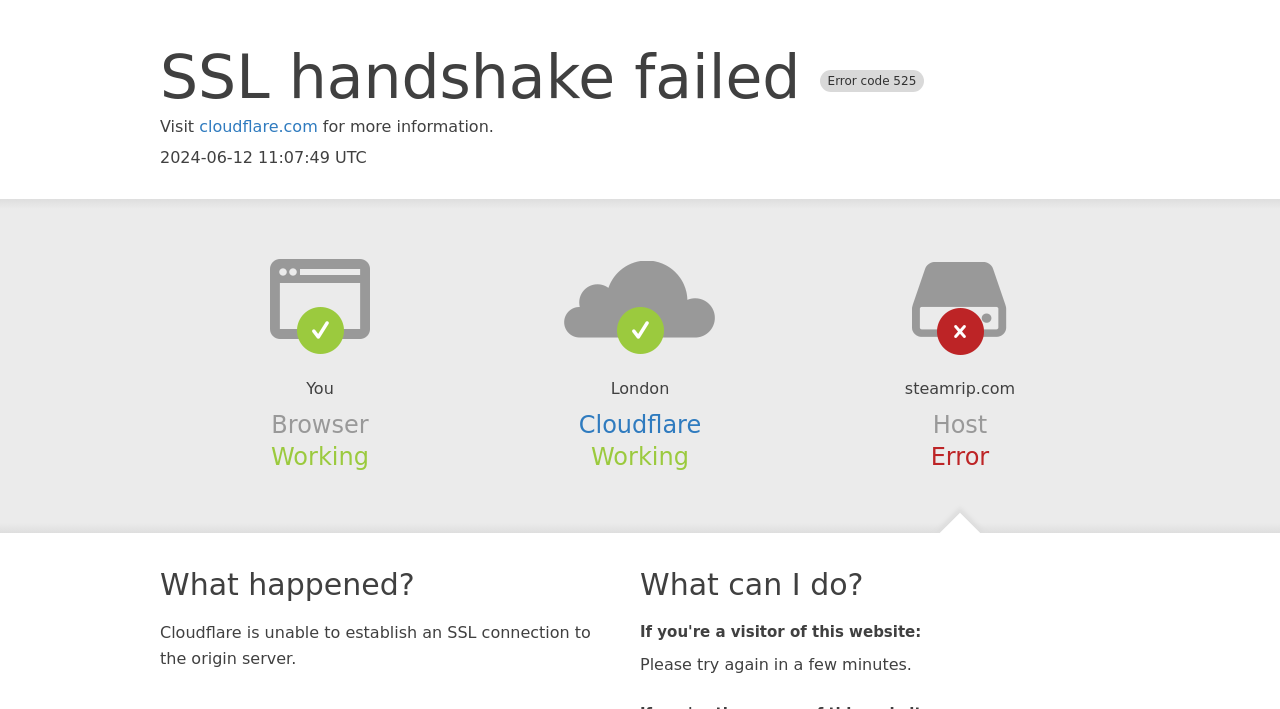What is the company that is unable to establish an SSL connection?
Using the image, provide a detailed and thorough answer to the question.

According to the section 'What happened?' on the webpage, Cloudflare is unable to establish an SSL connection to the origin server.